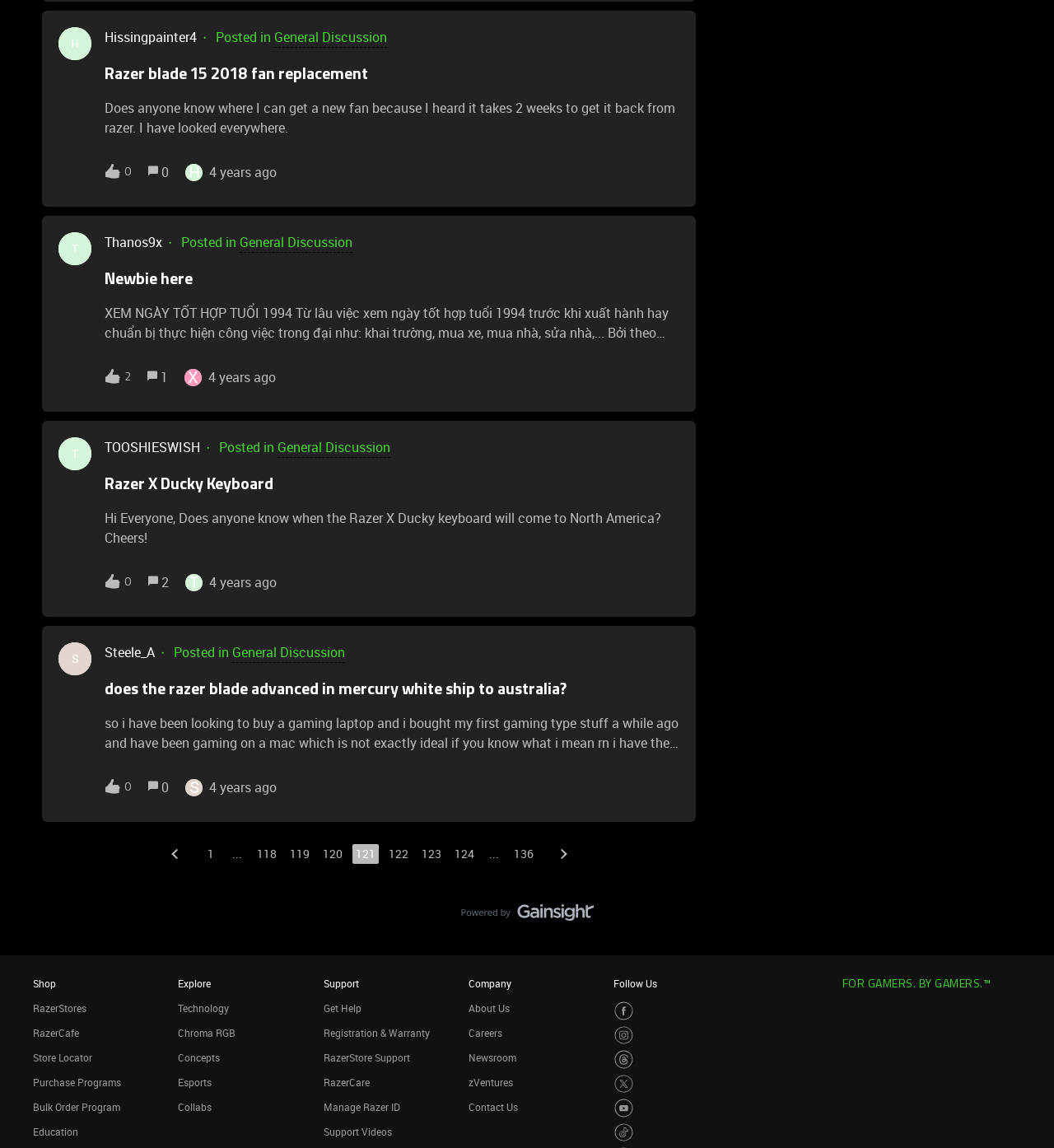What is the topic of the first post?
Could you answer the question with a detailed and thorough explanation?

I determined the topic of the first post by looking at the heading element with the text 'Razer blade 15 2018 fan replacement' which is located at the top of the page.